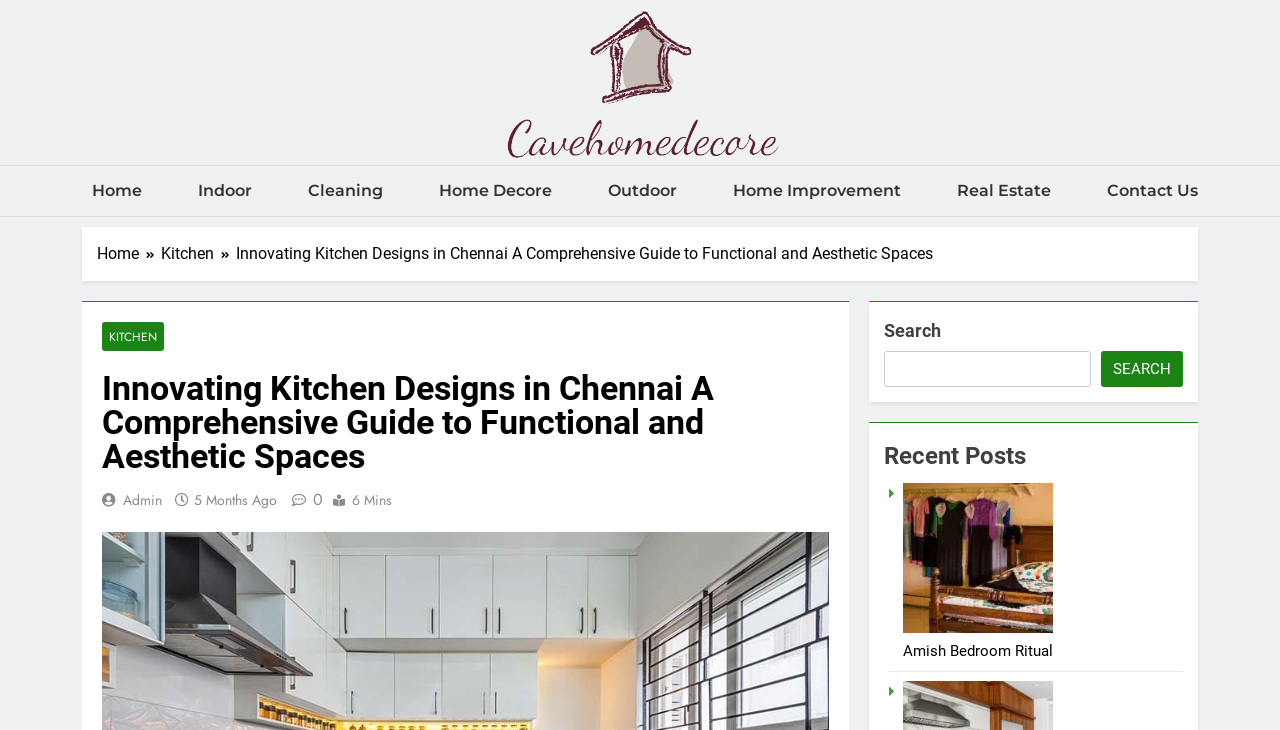What is the main topic of this webpage?
Utilize the information in the image to give a detailed answer to the question.

Based on the webpage's title 'Innovating Kitchen Designs in Chennai A Comprehensive Guide to Functional and Aesthetic Spaces' and the links provided in the navigation section, it is clear that the main topic of this webpage is kitchen designs.